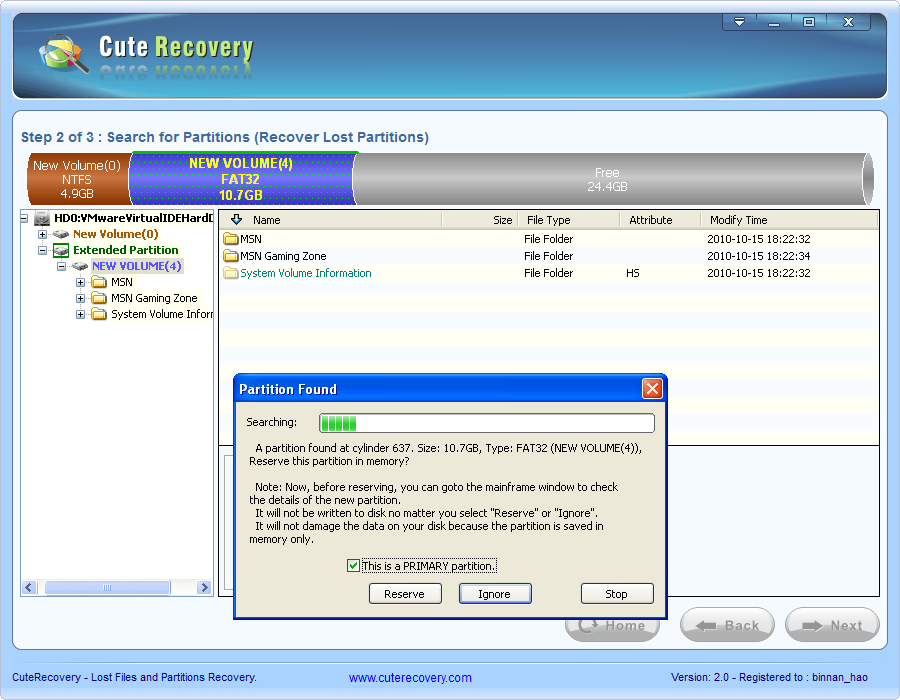Give an in-depth summary of the scene depicted in the image.

The image showcases a software interface for "Cute Recovery," a tool designed to recover lost partitions. In this screenshot, the user is at step 2 of the recovery process, which involves searching for lost partitions. A section of the screen is dedicated to listing detected partitions, where a specific partition is identified as "NEW VOLUME(4)" with a size of 10.7 GB and formatted as FAT32.

In the center of the interface, a dialog box labeled "Partition Found" indicates that a partition has been located at cylinder 637. The message prompts the user to consider whether to reserve this partition in memory. Below this message, there are options to "Reserve" or "Ignore," along with a checkbox to specify if the found partition is a primary partition.

The toolbar at the top of the interface indicates the software version, while the lower part contains navigation buttons for moving forward or back in the recovery process. The overall layout is designed to provide clear functionality for users recovering lost partitions, emphasizing ease of navigation and critical information about found data.